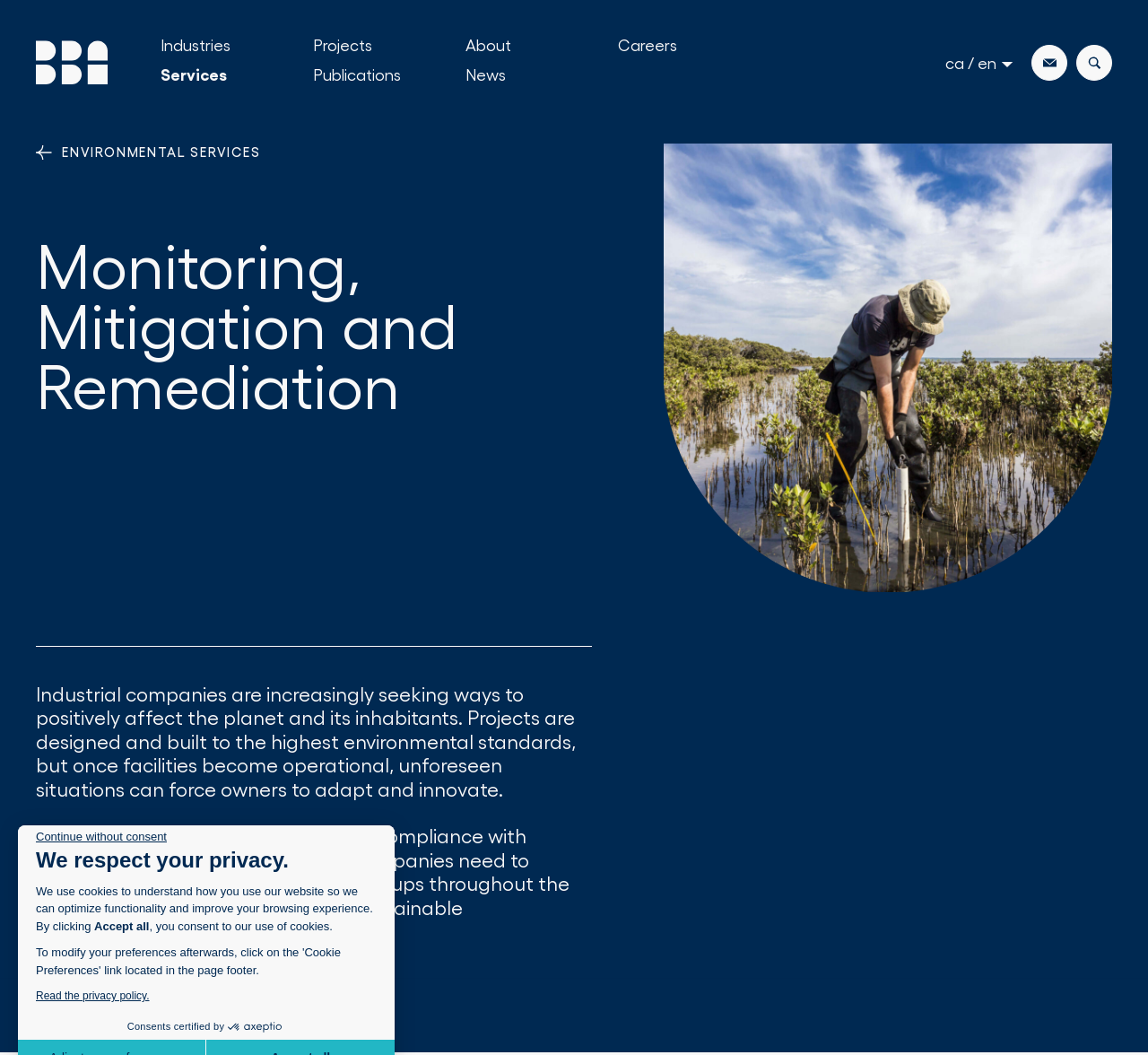Please give a short response to the question using one word or a phrase:
What is the purpose of the 'SEARCH' textbox?

To search the website